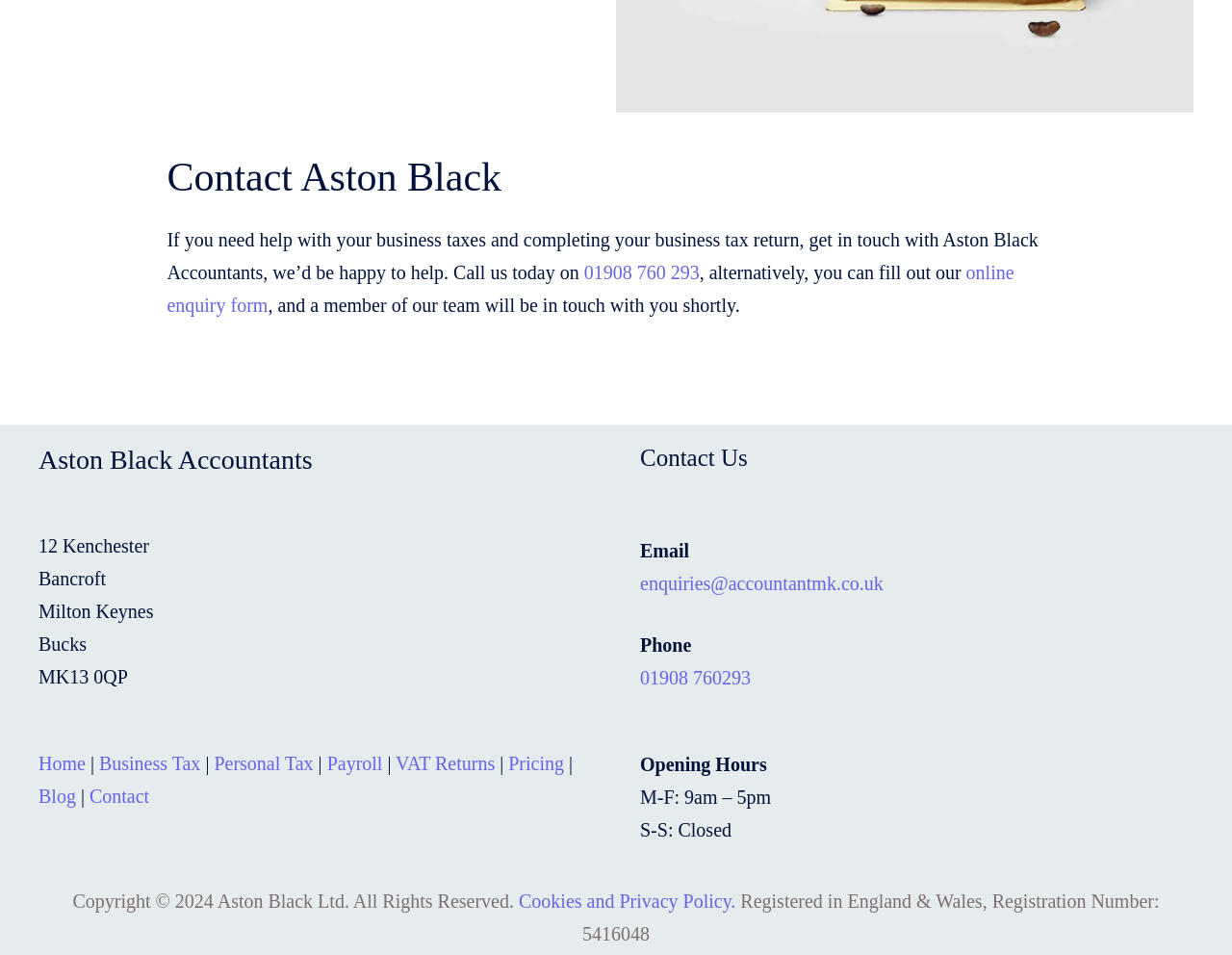Determine the bounding box coordinates of the UI element that matches the following description: "VAT Returns". The coordinates should be four float numbers between 0 and 1 in the format [left, top, right, bottom].

[0.321, 0.789, 0.402, 0.811]